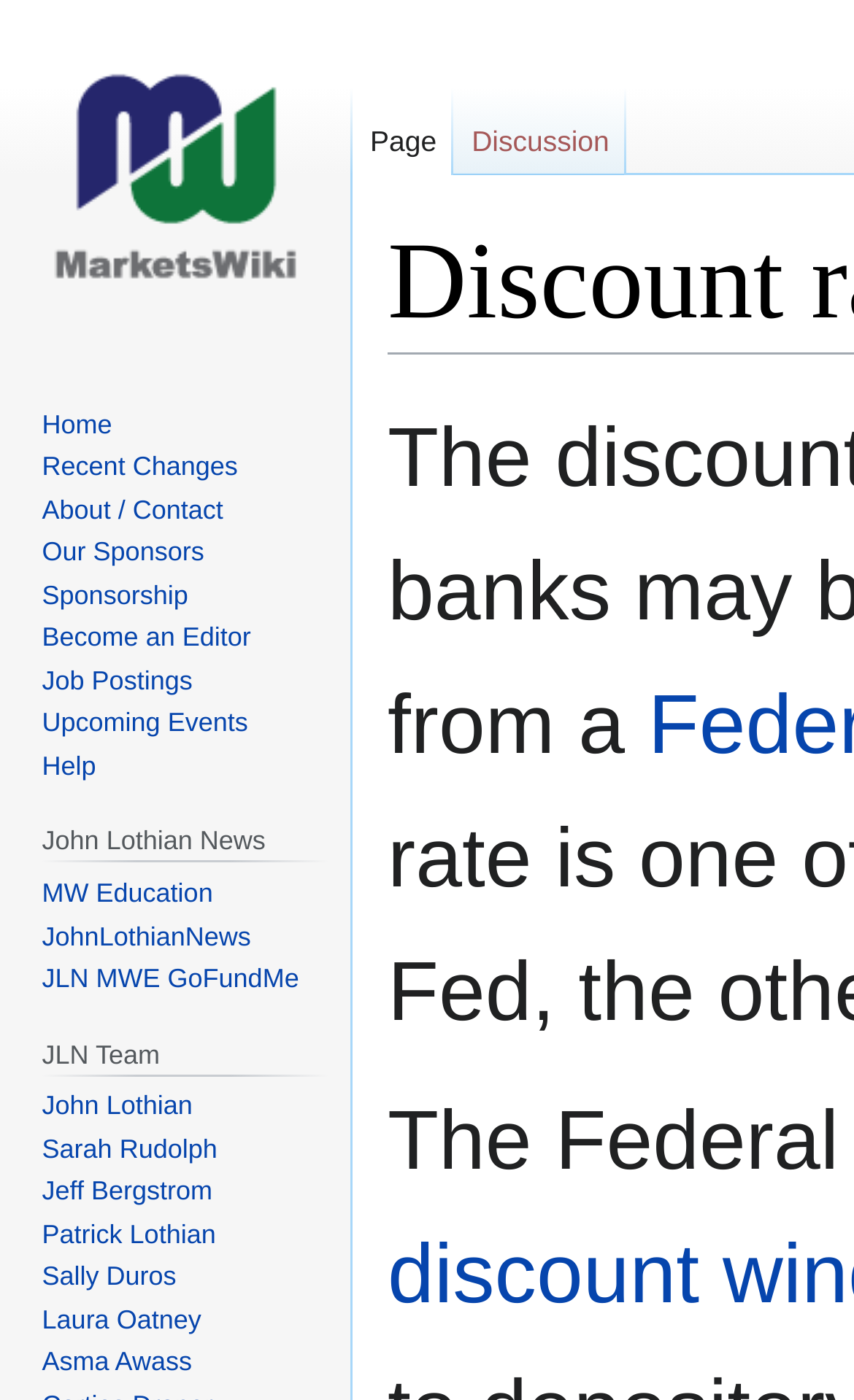Please find the bounding box coordinates of the clickable region needed to complete the following instruction: "Read John Lothian News". The bounding box coordinates must consist of four float numbers between 0 and 1, i.e., [left, top, right, bottom].

[0.049, 0.585, 0.386, 0.616]